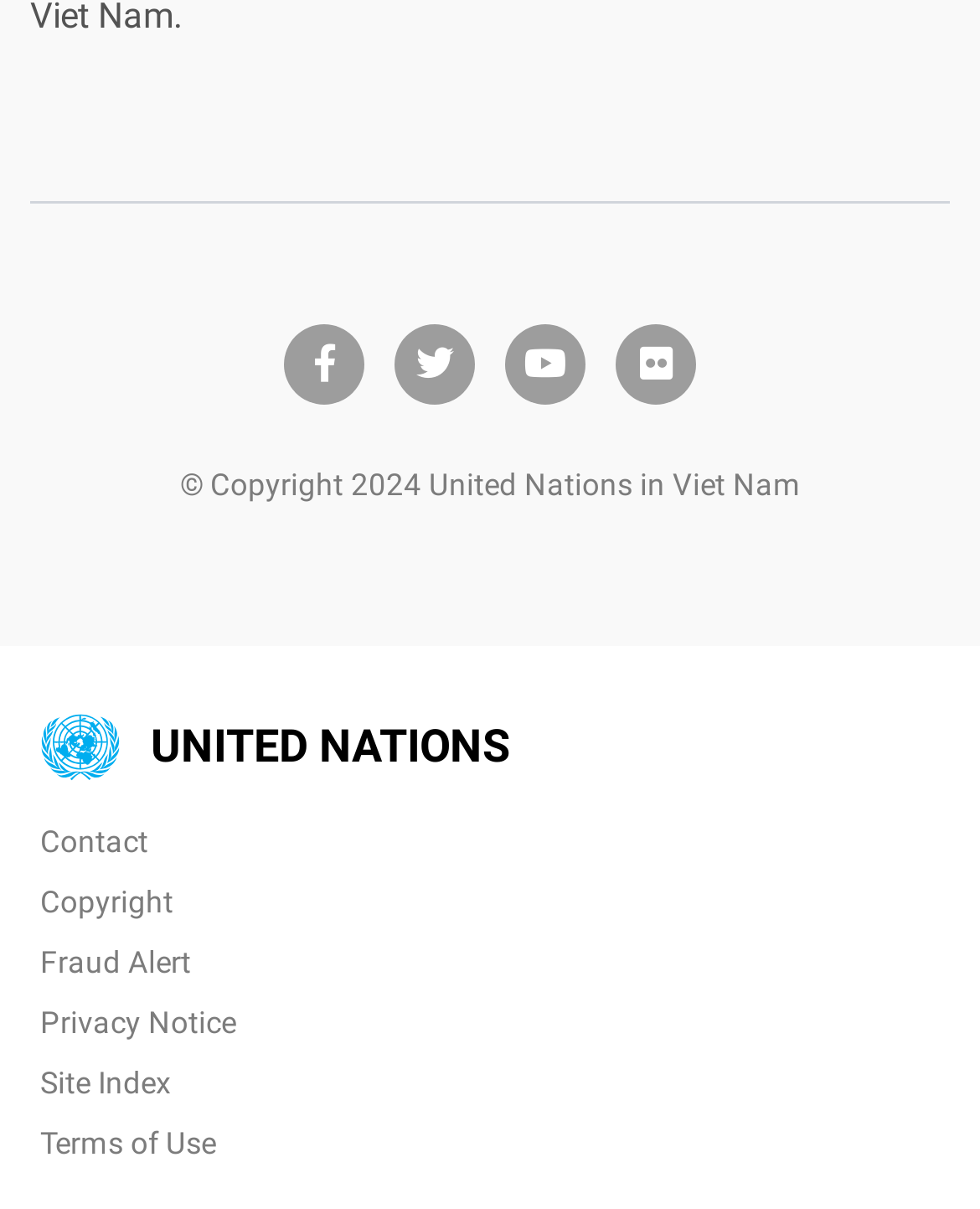How many social media links are available?
Give a detailed response to the question by analyzing the screenshot.

I counted the number of social media links available on the webpage, which are Facebook, Twitter, YouTube, and Flickr, and found that there are 4 links.